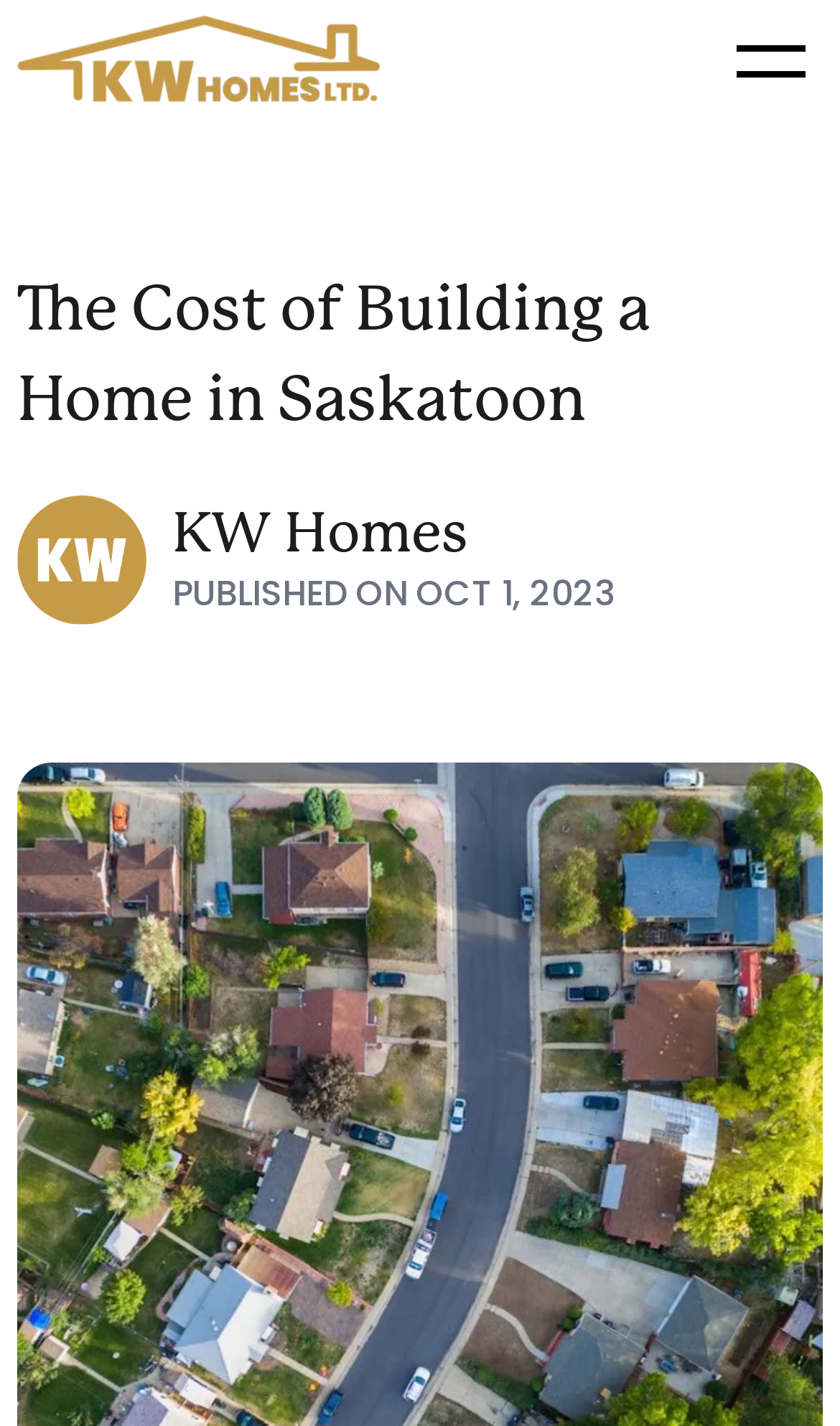When was the blog post published?
Use the information from the screenshot to give a comprehensive response to the question.

I found the answer by looking at the StaticText element with the text 'OCT 1, 2023' which is located below the 'PUBLISHED ON' text, indicating the publication date of the blog post.